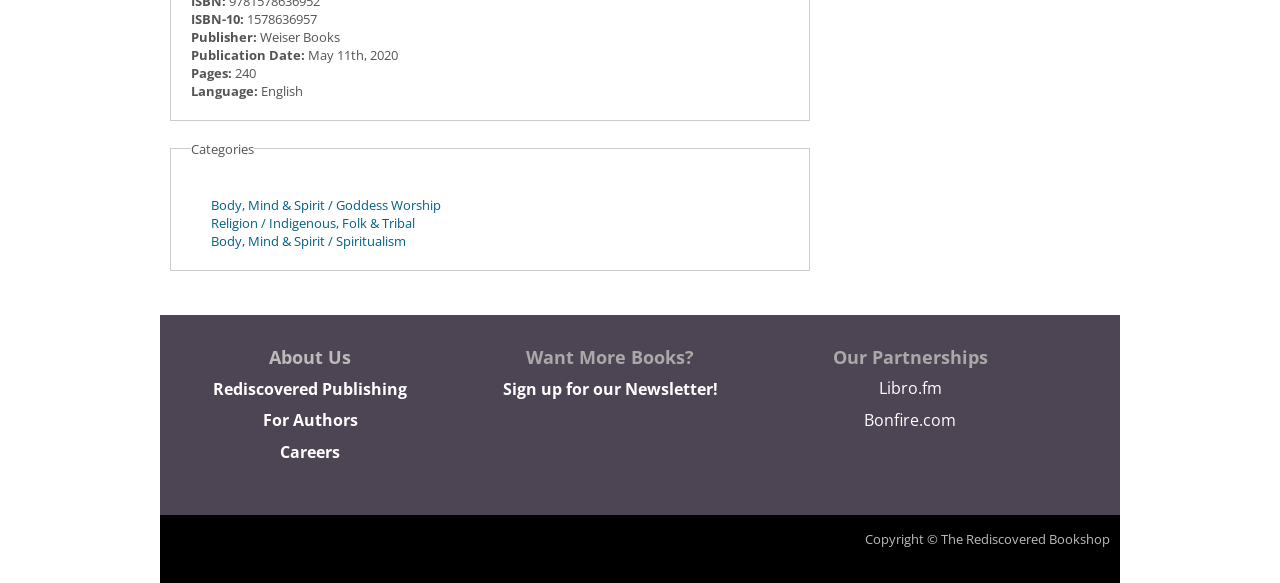What is the language of the book?
Please use the image to deliver a detailed and complete answer.

The language of the book can be found in the top section of the webpage, where the book's details are listed. The StaticText element with the text 'Language:' is followed by the language, which is English.